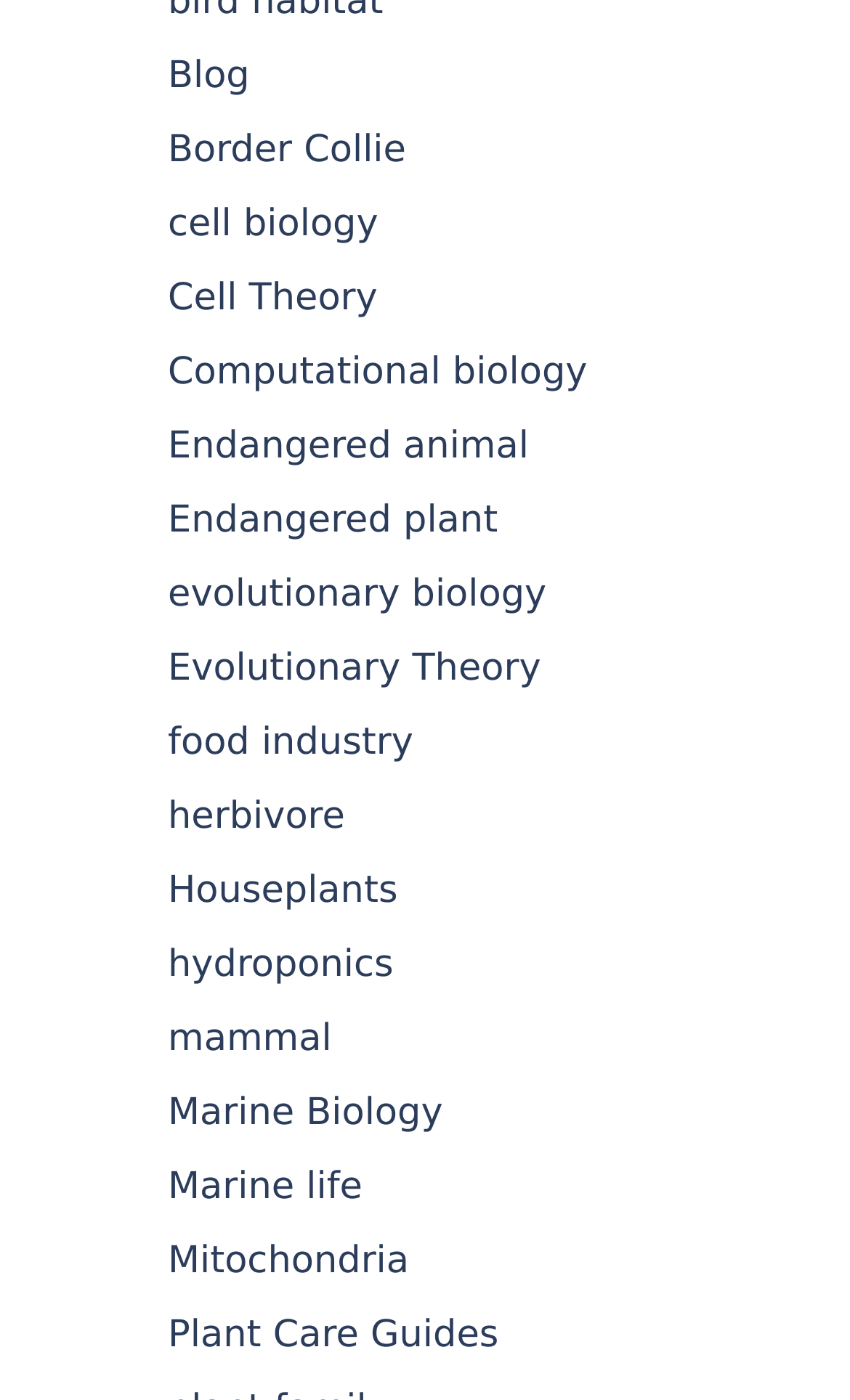Reply to the question with a single word or phrase:
What is the topic of the link at the top?

Blog